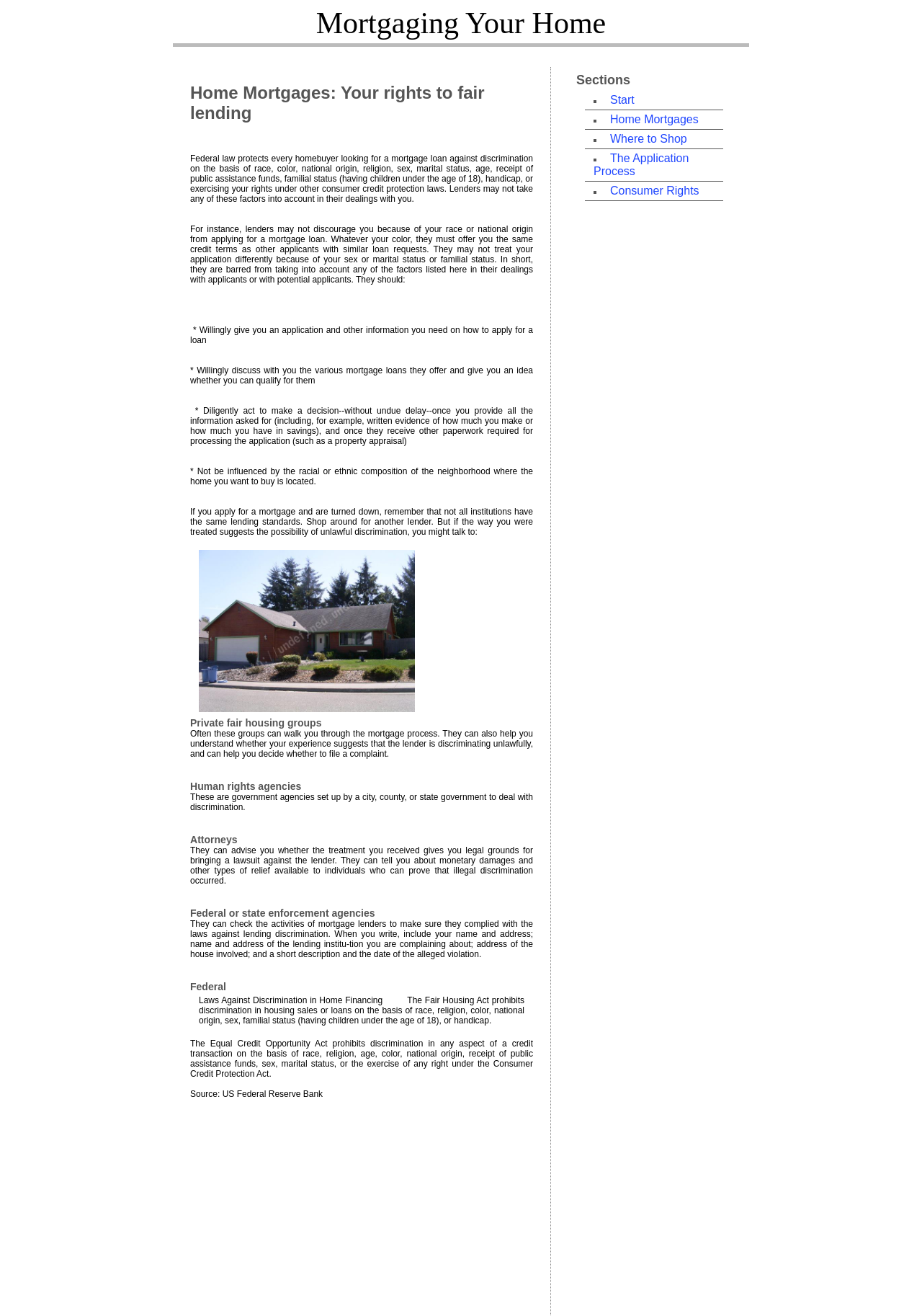What is the source of the information on laws against discrimination in home financing?
Ensure your answer is thorough and detailed.

According to the webpage, the source of the information on laws against discrimination in home financing is the US Federal Reserve Bank.